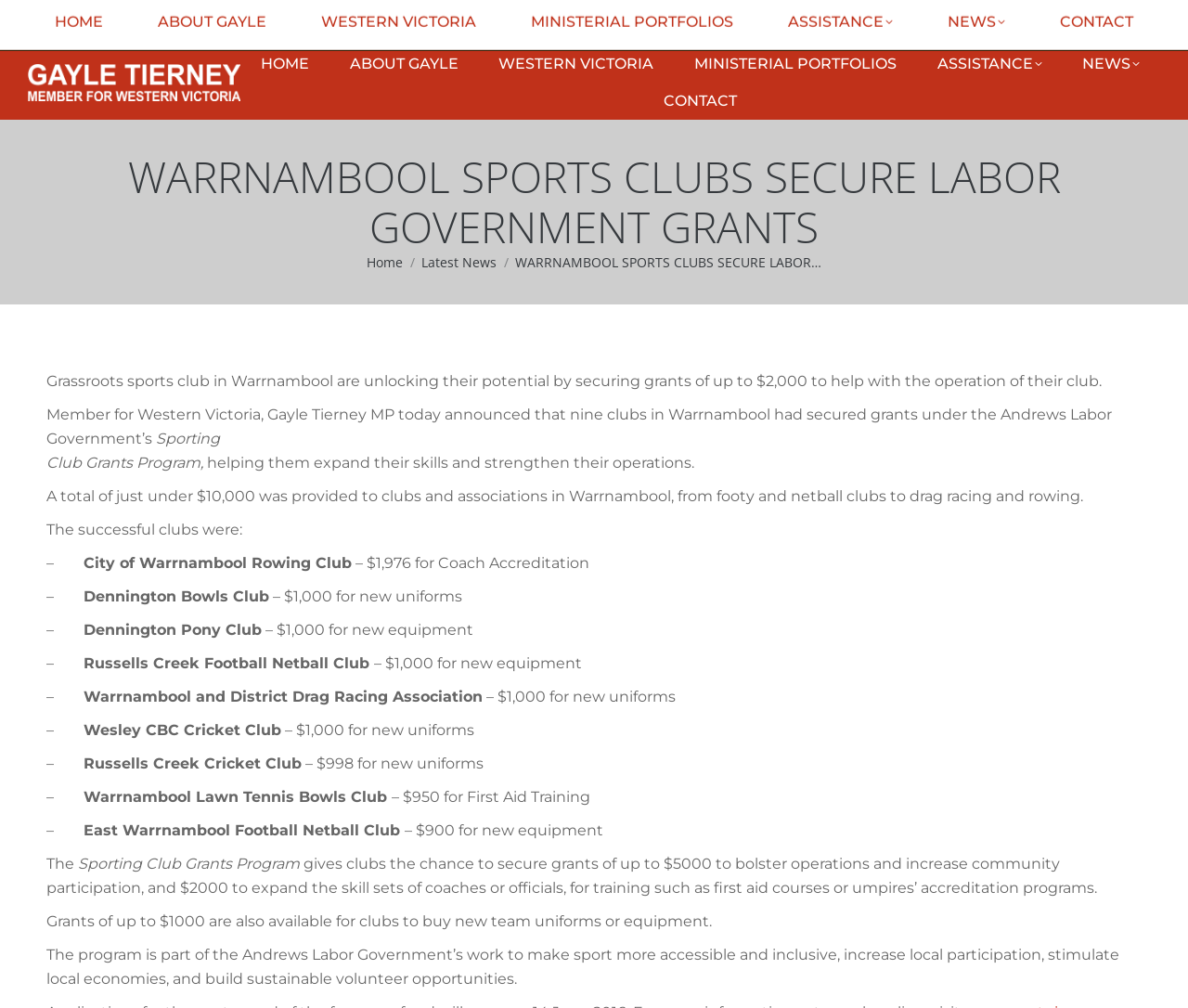Identify the text that serves as the heading for the webpage and generate it.

WARRNAMBOOL SPORTS CLUBS SECURE LABOR GOVERNMENT GRANTS